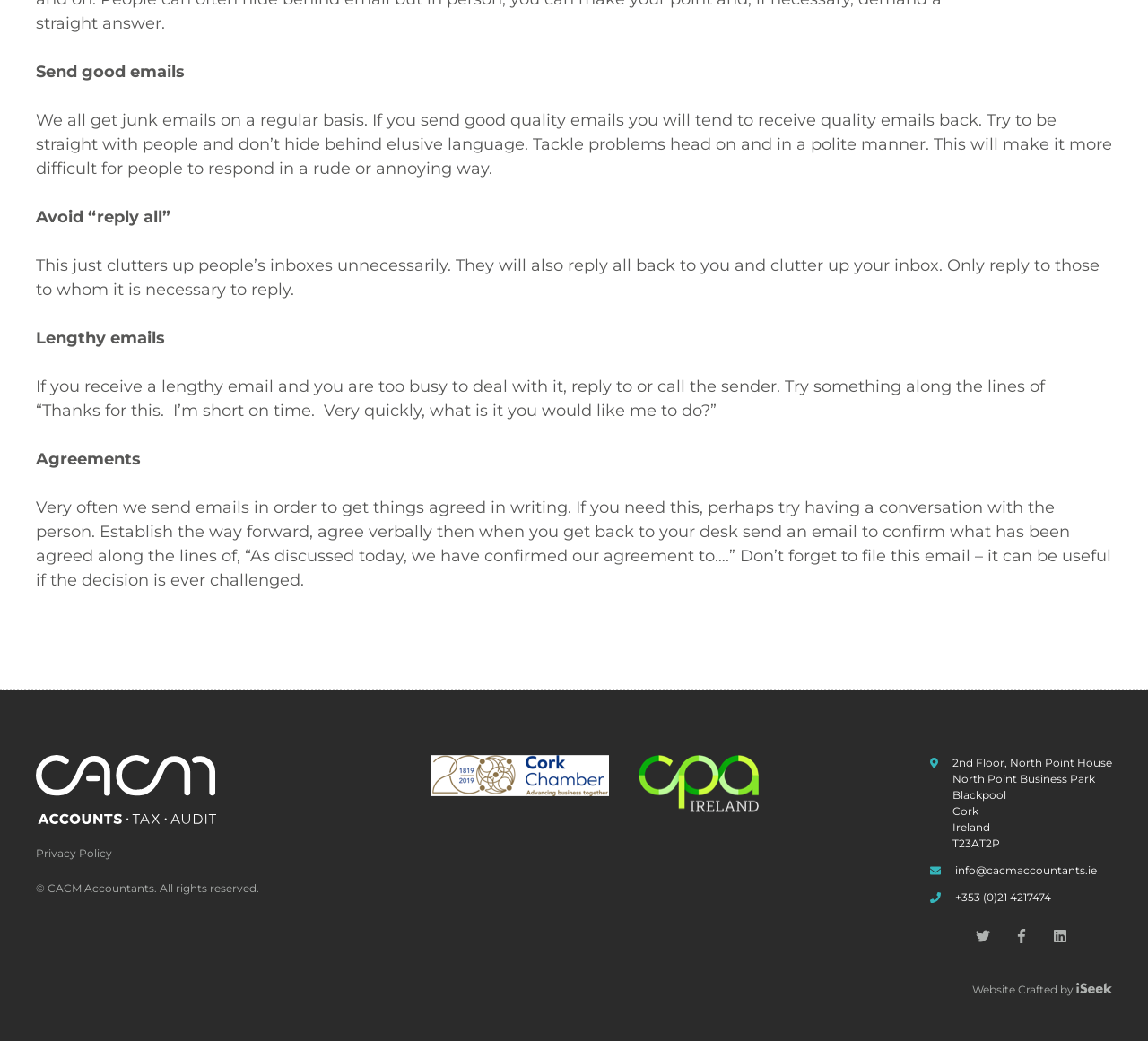From the webpage screenshot, identify the region described by parent_node: Privacy Policy. Provide the bounding box coordinates as (top-left x, top-left y, bottom-right x, bottom-right y), with each value being a floating point number between 0 and 1.

[0.031, 0.726, 0.188, 0.796]